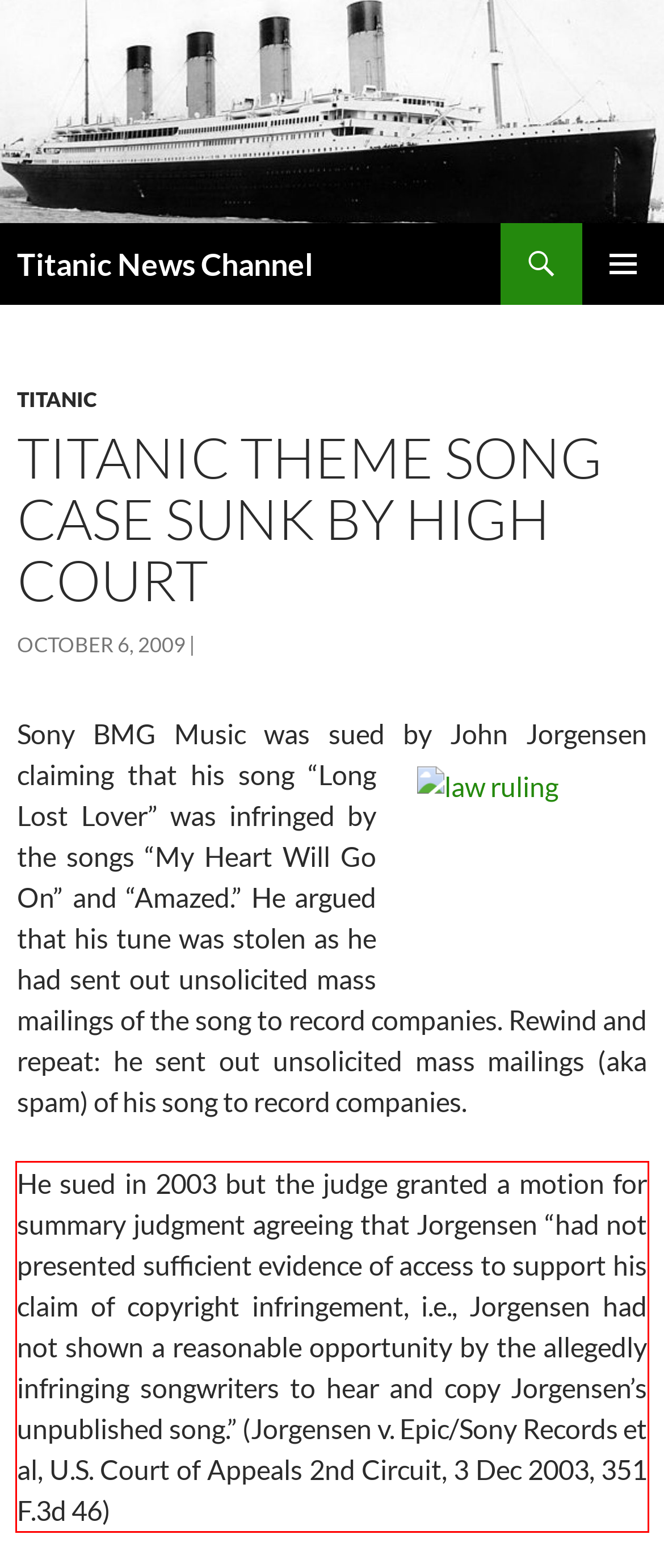Identify the text inside the red bounding box in the provided webpage screenshot and transcribe it.

He sued in 2003 but the judge granted a motion for summary judgment agreeing that Jorgensen “had not presented sufficient evidence of access to support his claim of copyright infringement, i.e., Jorgensen had not shown a reasonable opportunity by the allegedly infringing songwriters to hear and copy Jorgensen’s unpublished song.” (Jorgensen v. Epic/Sony Records et al, U.S. Court of Appeals 2nd Circuit, 3 Dec 2003, 351 F.3d 46)